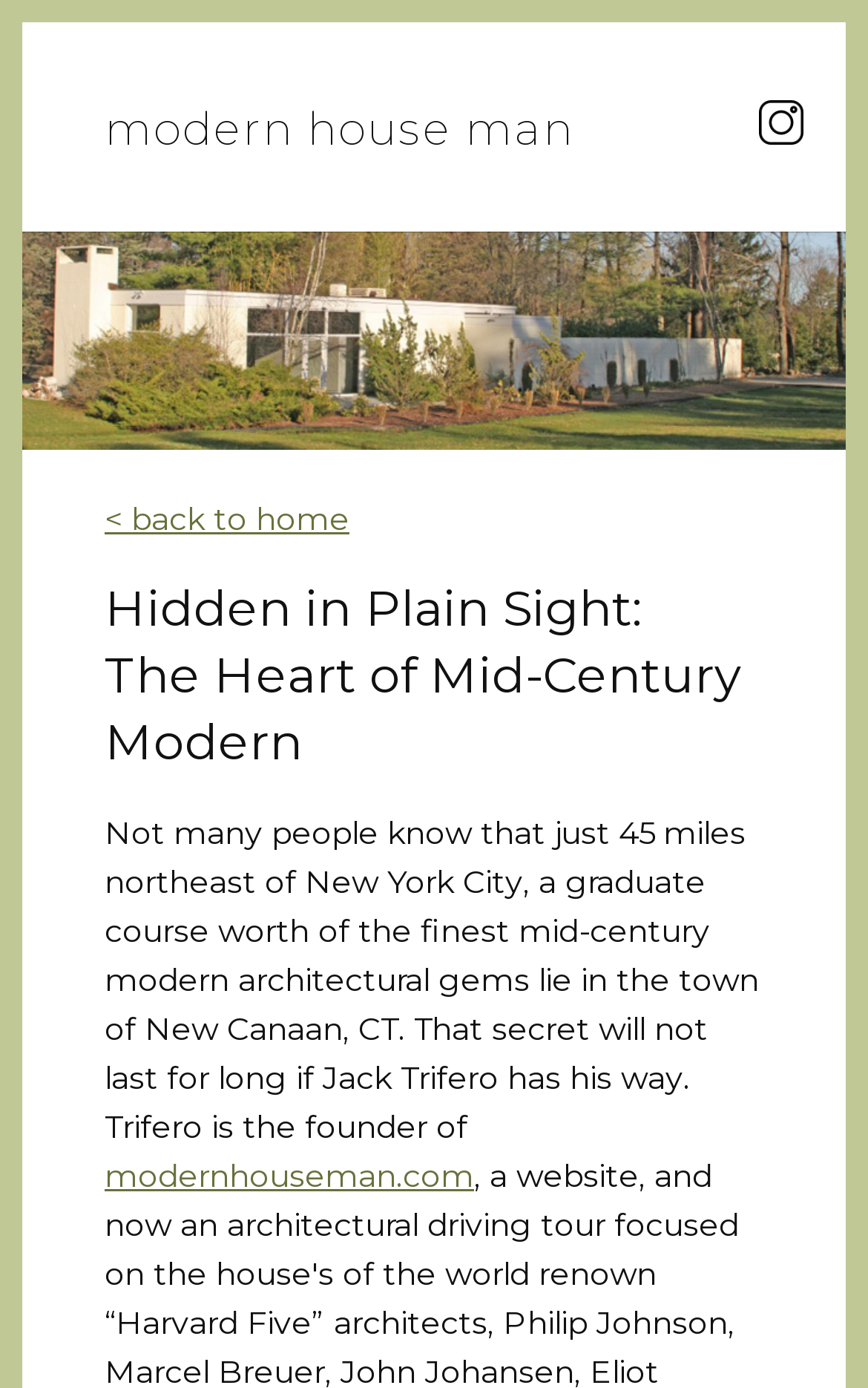What is the main heading of this webpage? Please extract and provide it.

Hidden in Plain Sight: The Heart of Mid-Century Modern